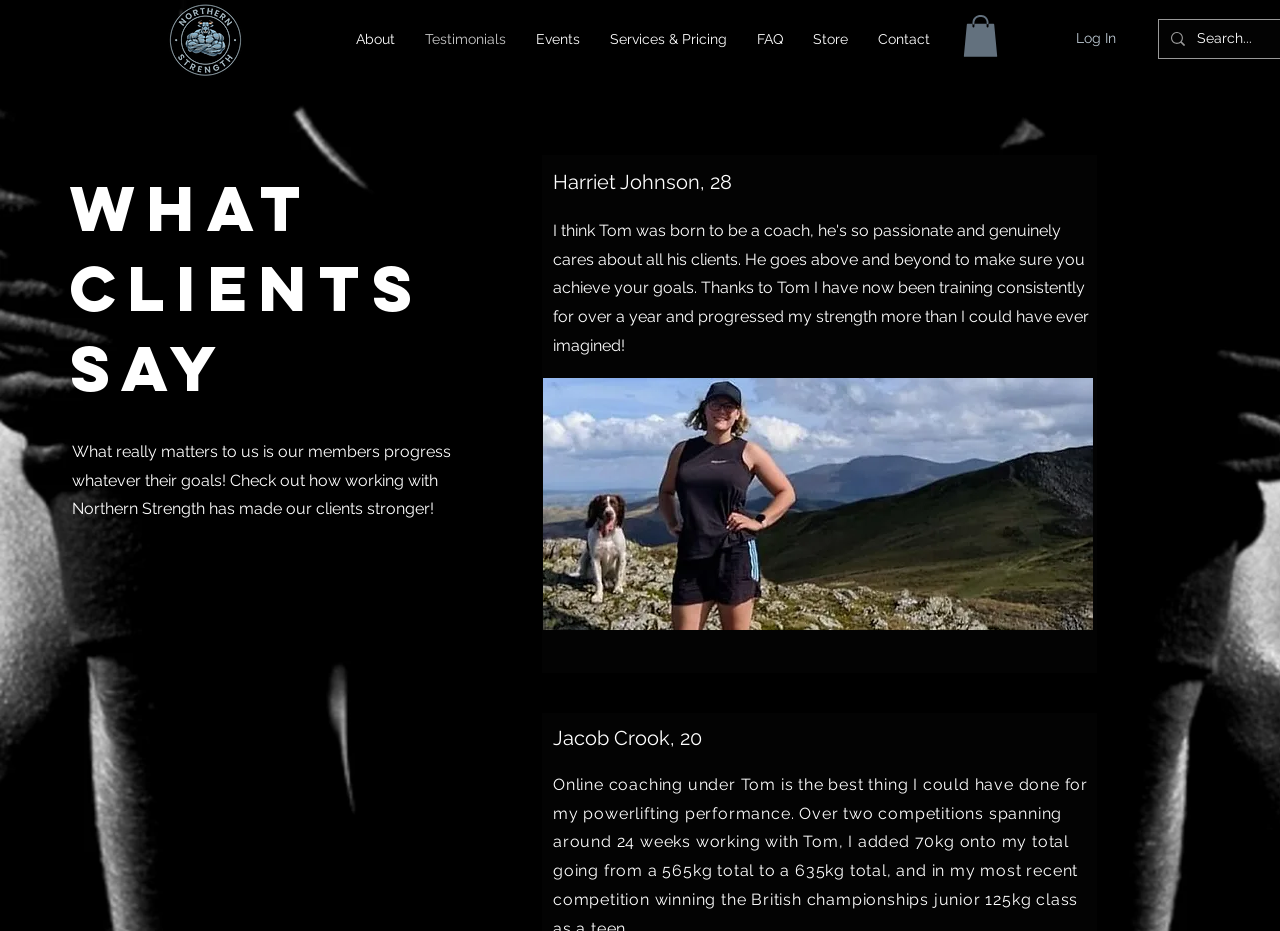Please identify the bounding box coordinates of the element I should click to complete this instruction: 'Log In'. The coordinates should be given as four float numbers between 0 and 1, like this: [left, top, right, bottom].

[0.83, 0.025, 0.883, 0.059]